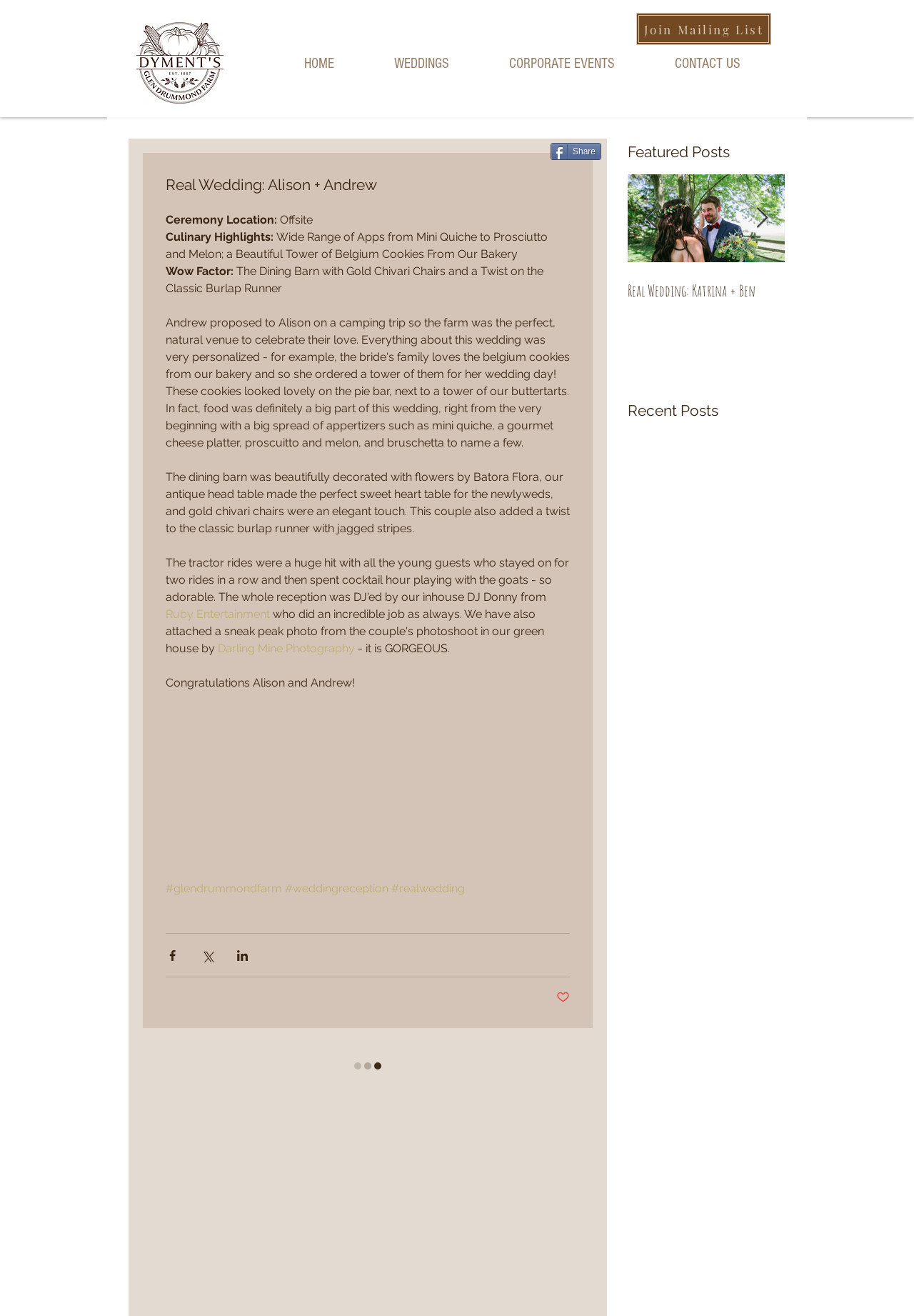Can you specify the bounding box coordinates of the area that needs to be clicked to fulfill the following instruction: "Click the 'Real Wedding: Natalie + Ryan' link"?

[0.171, 0.214, 0.343, 0.228]